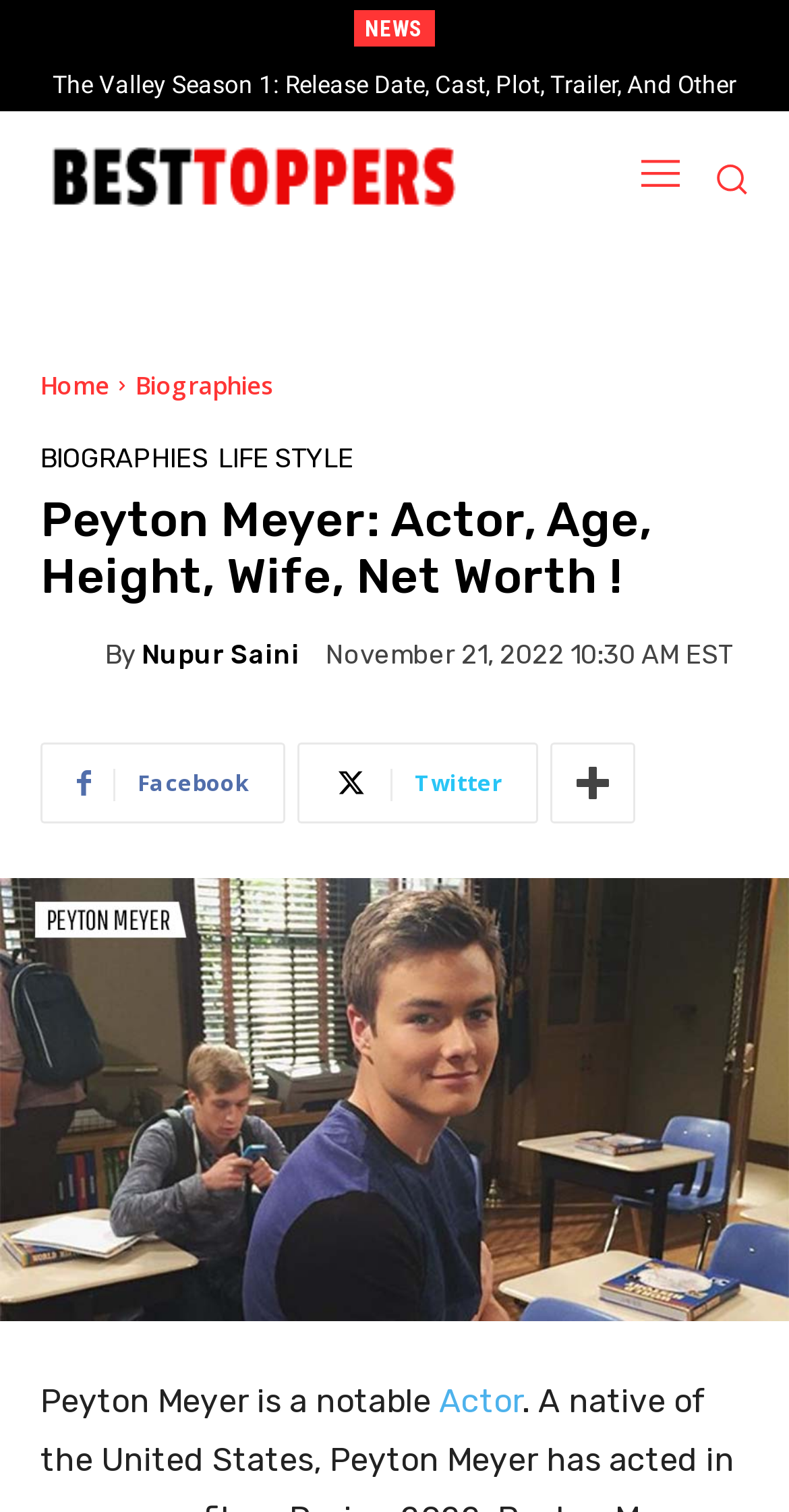Give a one-word or one-phrase response to the question: 
How many social media links are present at the bottom of the page?

3